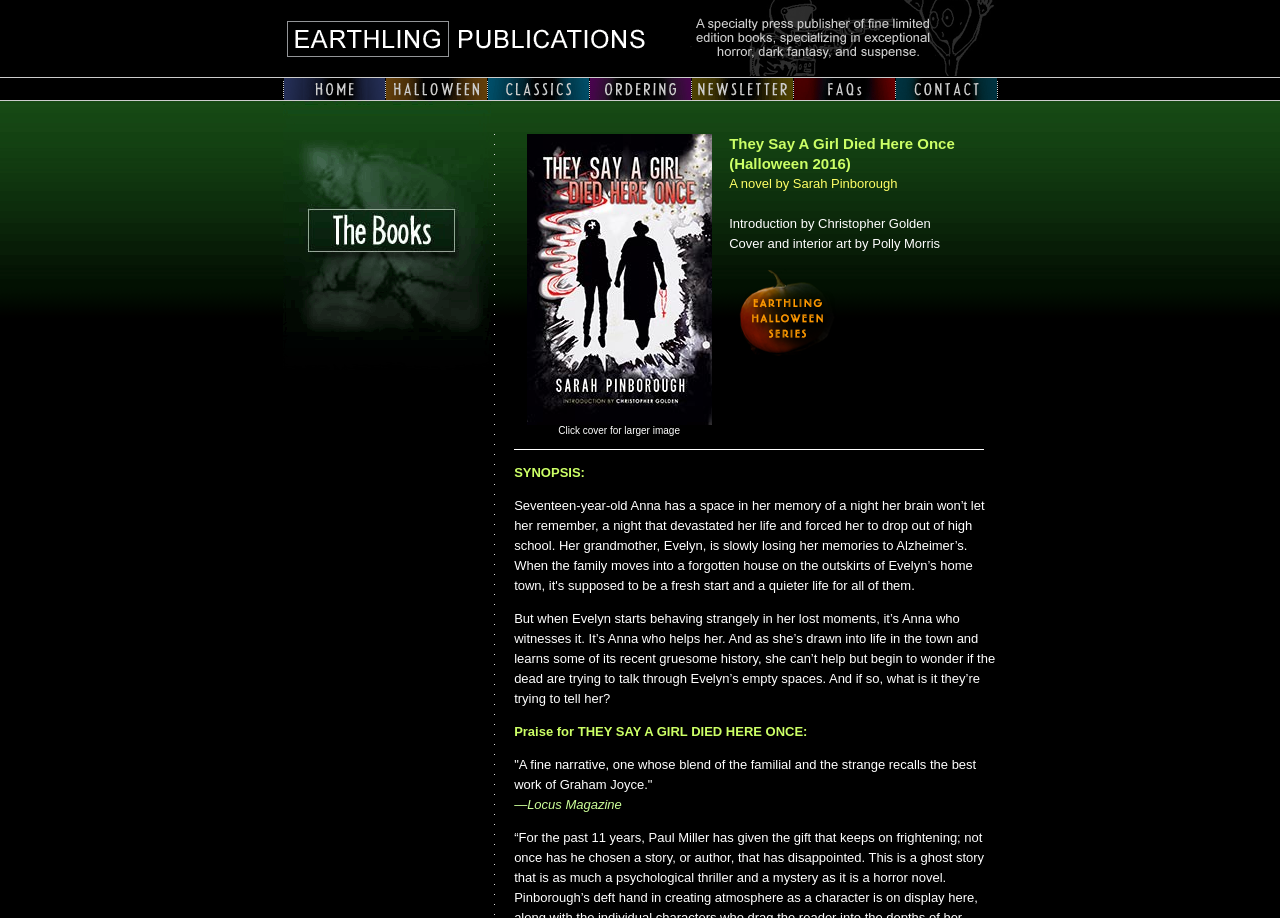Please identify the bounding box coordinates of the clickable region that I should interact with to perform the following instruction: "View the details of 'They Say A Girl Died Here Once'". The coordinates should be expressed as four float numbers between 0 and 1, i.e., [left, top, right, bottom].

[0.411, 0.448, 0.556, 0.466]